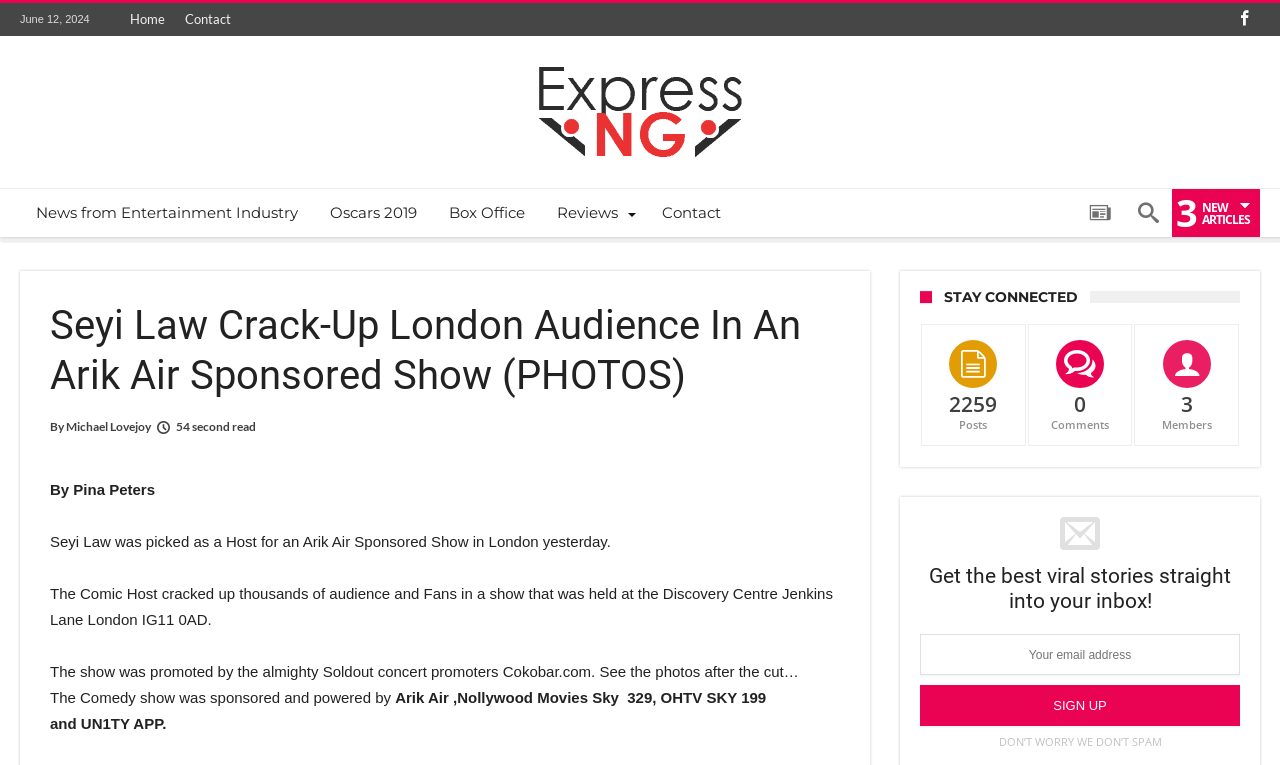Determine the bounding box of the UI element mentioned here: "aria-label="Email" title="Email"". The coordinates must be in the format [left, top, right, bottom] with values ranging from 0 to 1.

None